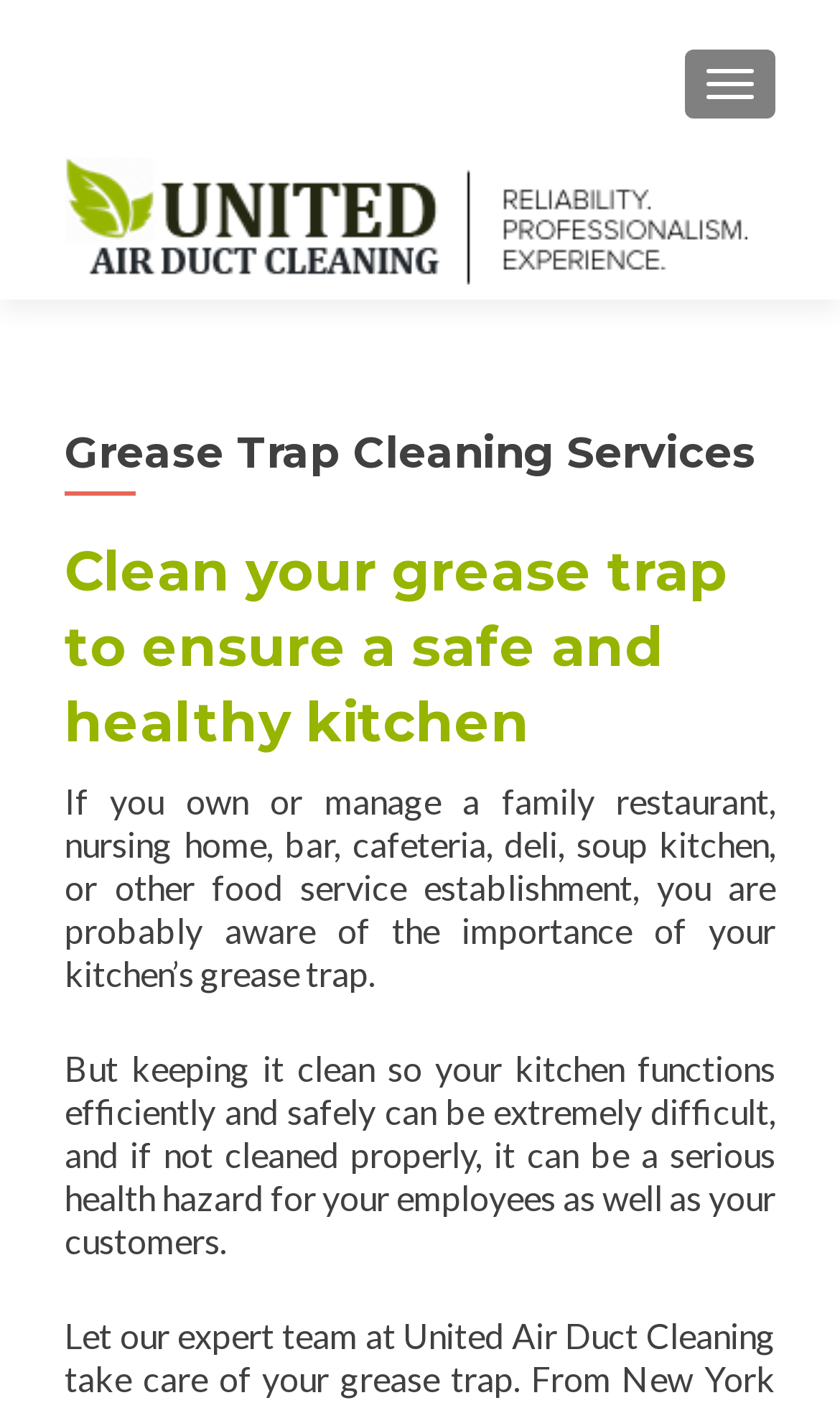Based on the element description "Toggle navigation", predict the bounding box coordinates of the UI element.

[0.815, 0.035, 0.923, 0.084]